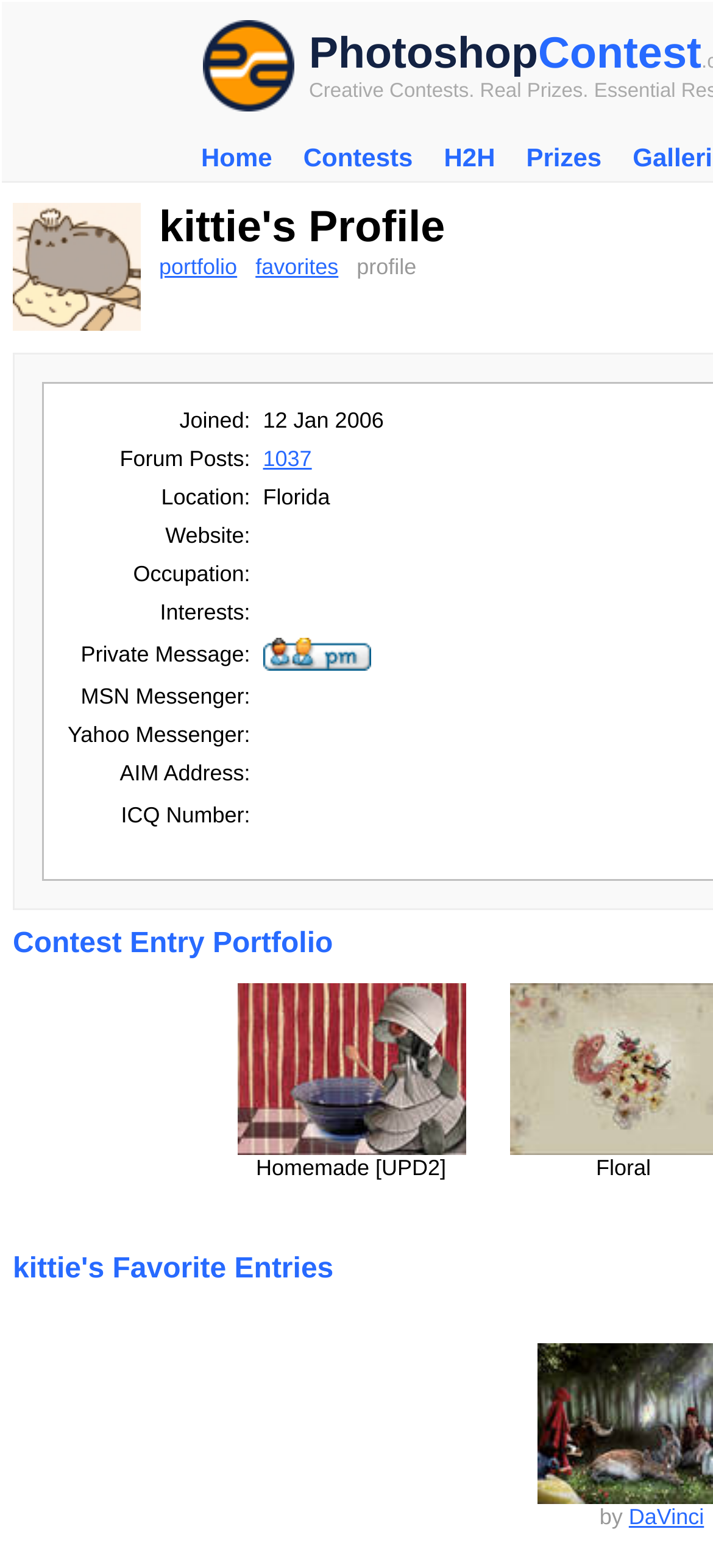Elaborate on the webpage's design and content in a detailed caption.

This webpage is about a user's profile on Photoshop Contest, a platform for photo editing contests. At the top, there is a header section with a logo and navigation links to "Home", "Contests", "H2H", and "Prizes". Below the header, there is a section with the user's profile information, including their username, join date, forum posts, location, and other details.

On the left side of the profile section, there are links to the user's portfolio, favorites, and profile. The profile section is divided into several rows, each containing a label and a corresponding value. The labels include "Joined:", "Forum Posts:", "Location:", "Website:", "Occupation:", "Interests:", and others. The values are displayed next to each label, and some of them are links, such as the "1037" forum posts, which can be clicked to view more information.

Below the profile section, there is a section titled "Contest Entry Portfolio" with a list of contest entries. Each entry is displayed as a table cell with a thumbnail image, a link to the entry, and a description of the entry, including the title, category, and author.

Overall, the webpage is focused on displaying the user's profile information and their contest entries, with a simple and organized layout.